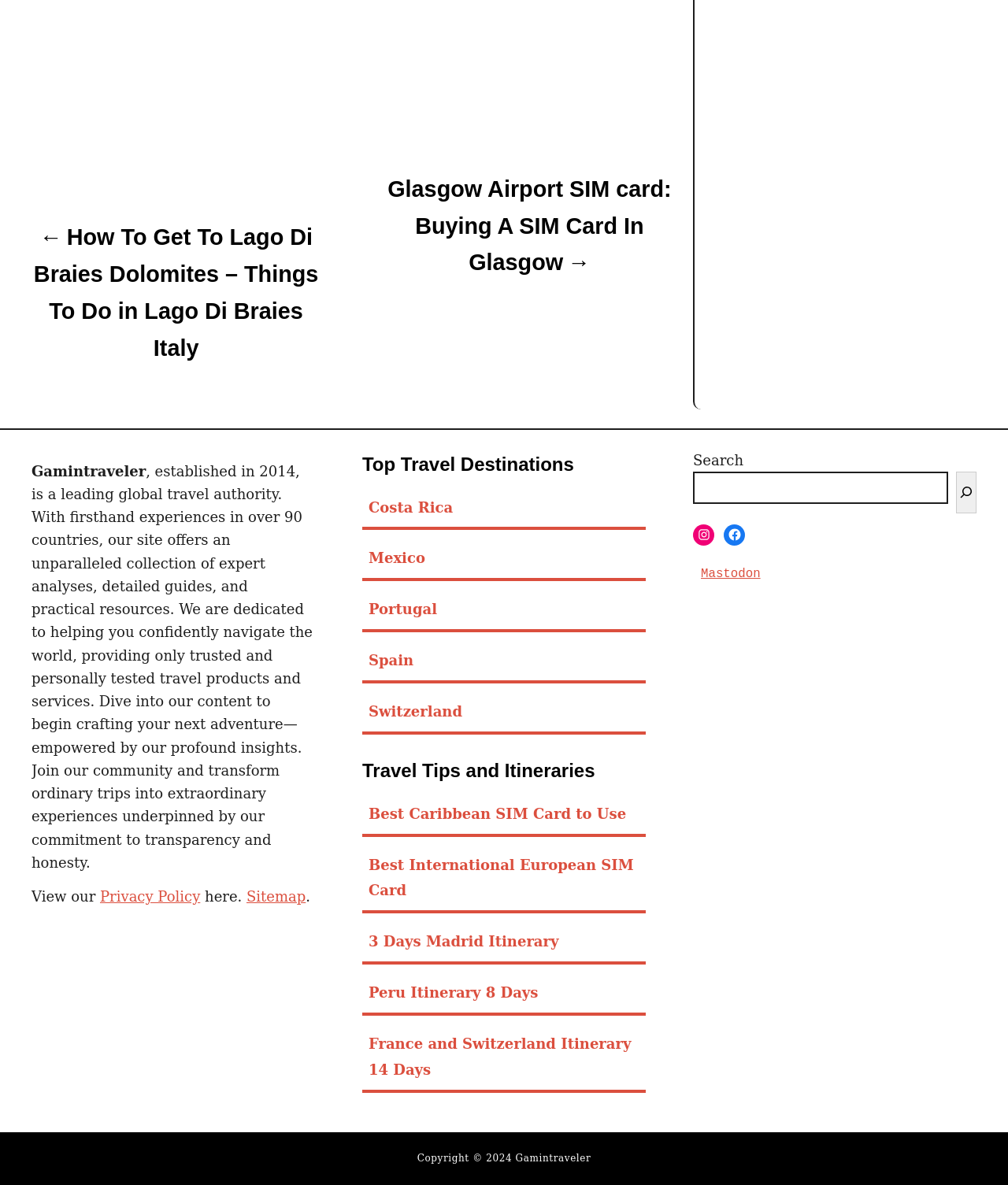Highlight the bounding box of the UI element that corresponds to this description: "Costa Rica".

[0.359, 0.412, 0.641, 0.447]